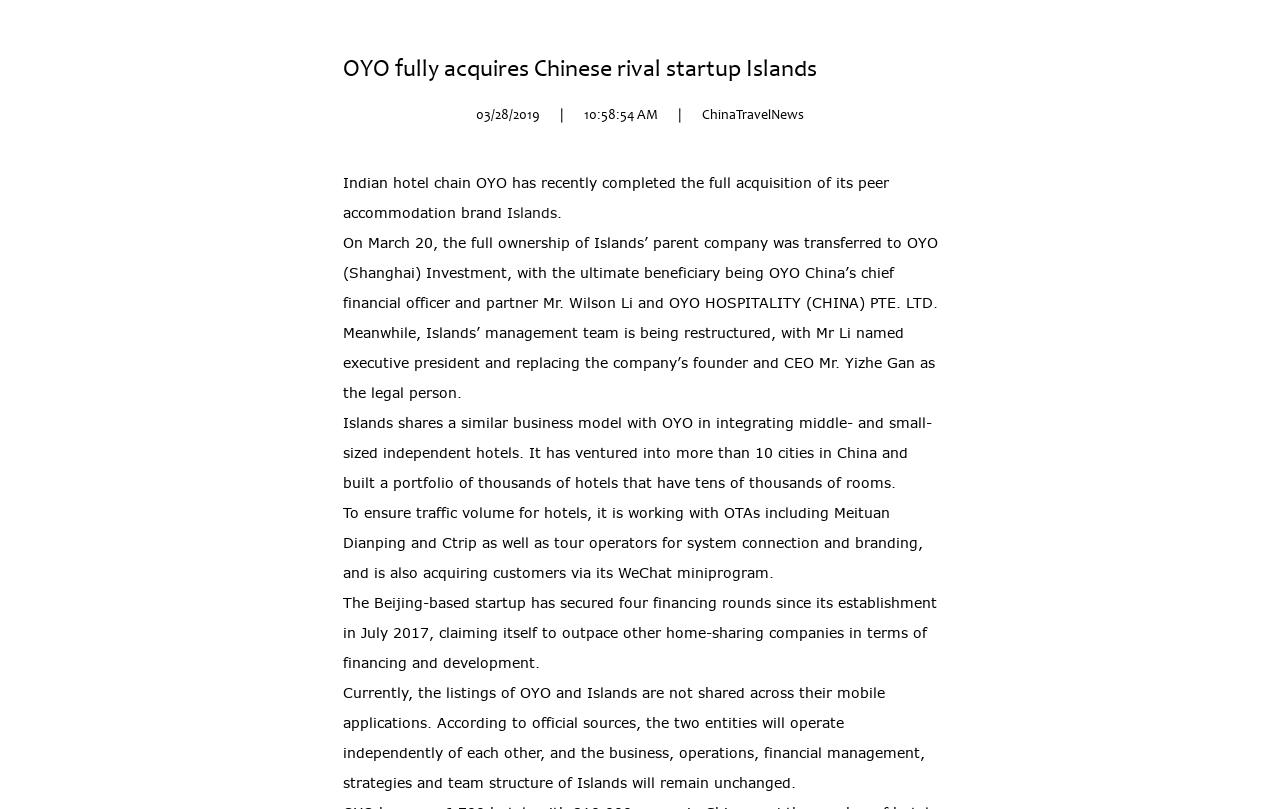Detail the features and information presented on the webpage.

The webpage appears to be a news article about OYO's acquisition of Chinese startup Islands. At the top, there is a date "03/28/2019" followed by a vertical bar and a timestamp "10:58:54 AM". Next to these, the text "ChinaTravelNews" is displayed.

Below this top section, the main article begins with a paragraph of text that spans almost the entire width of the page. The text describes OYO's acquisition of Islands, mentioning that the full ownership of Islands' parent company was transferred to OYO.

Following this paragraph, there is a link to "Islands" with a period and a space after it. The next paragraph of text is quite long and describes the restructuring of Islands' management team, with Mr. Li named as executive president.

The article continues with several more paragraphs of text, each describing different aspects of Islands' business, such as its integration with OTAs and tour operators, its financing history, and its current operations. The text is densely packed and fills most of the page.

There are no images on the page, and the layout is primarily focused on presenting the text of the article.